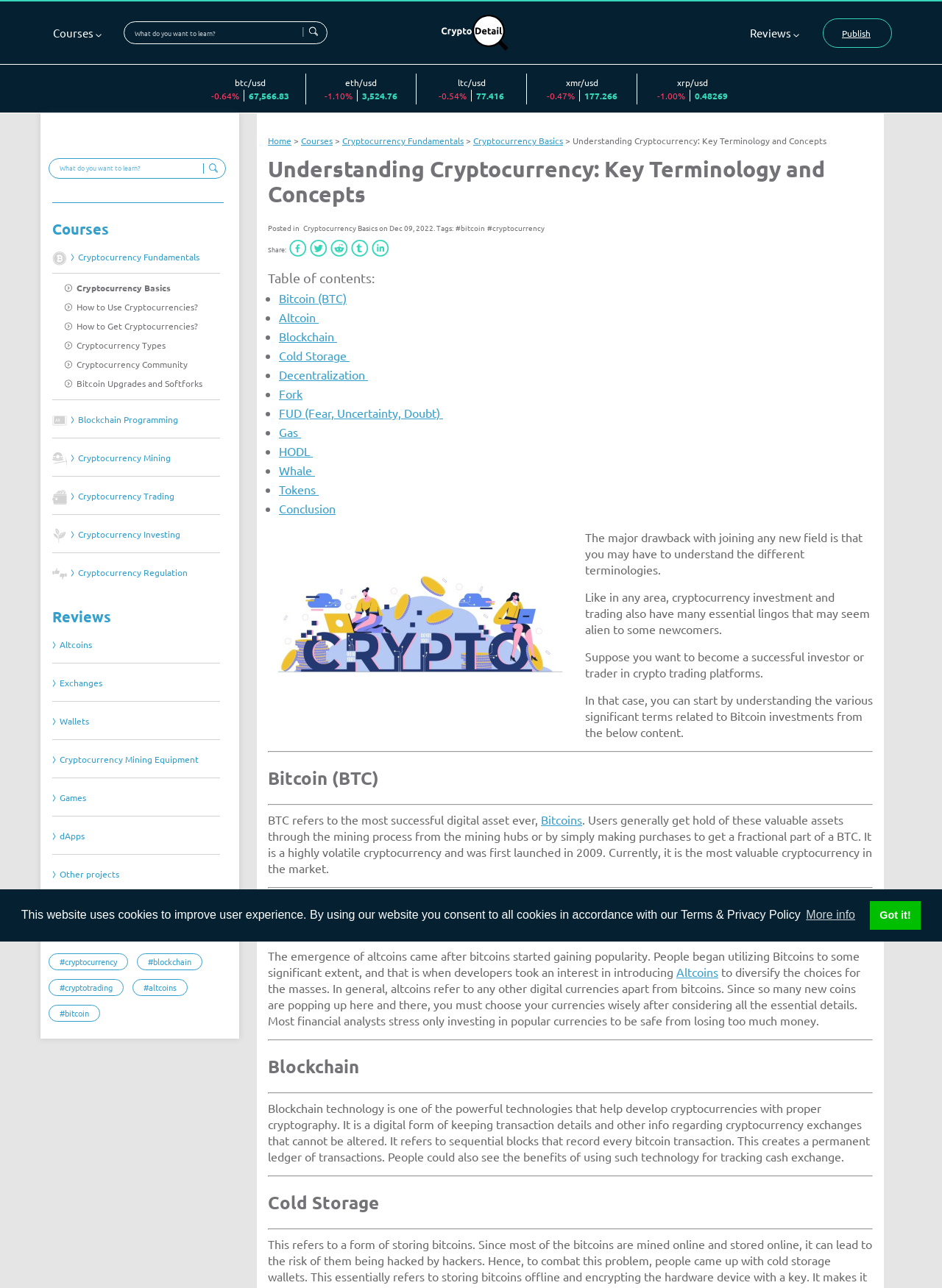Describe all the key features and sections of the webpage thoroughly.

This webpage is about cryptocurrency terms and jargon, with a focus on education and learning. At the top, there is a cookie consent dialog with a message about using cookies to improve user experience, along with buttons to learn more or dismiss the message.

Below the cookie dialog, there is a navigation bar with links to "Courses", "Reviews", and "Publish". To the right of the navigation bar, there is a search bar with a placeholder text "What do you want to learn?" and a search button.

The main content of the page is divided into two sections. On the left, there is a list of cryptocurrency-related topics, including "Cryptocurrency Fundamentals", "Cryptocurrency Basics", "Blockchain Programming", and many others. Each topic has a corresponding image and a link to a related page.

On the right, there is a section displaying cryptocurrency prices and changes, with information about Bitcoin, Ethereum, Litecoin, and other cryptocurrencies. The prices are displayed in a table format, with columns for the cryptocurrency symbol, price, and percentage change.

At the bottom of the page, there is a section with links to various cryptocurrency-related resources, including "Altcoins", "Exchanges", "Wallets", and "Games". There are also links to social media tags, such as "#cryptocurrency" and "#blockchain".

Overall, the webpage appears to be a educational resource for people interested in learning about cryptocurrency and blockchain technology.